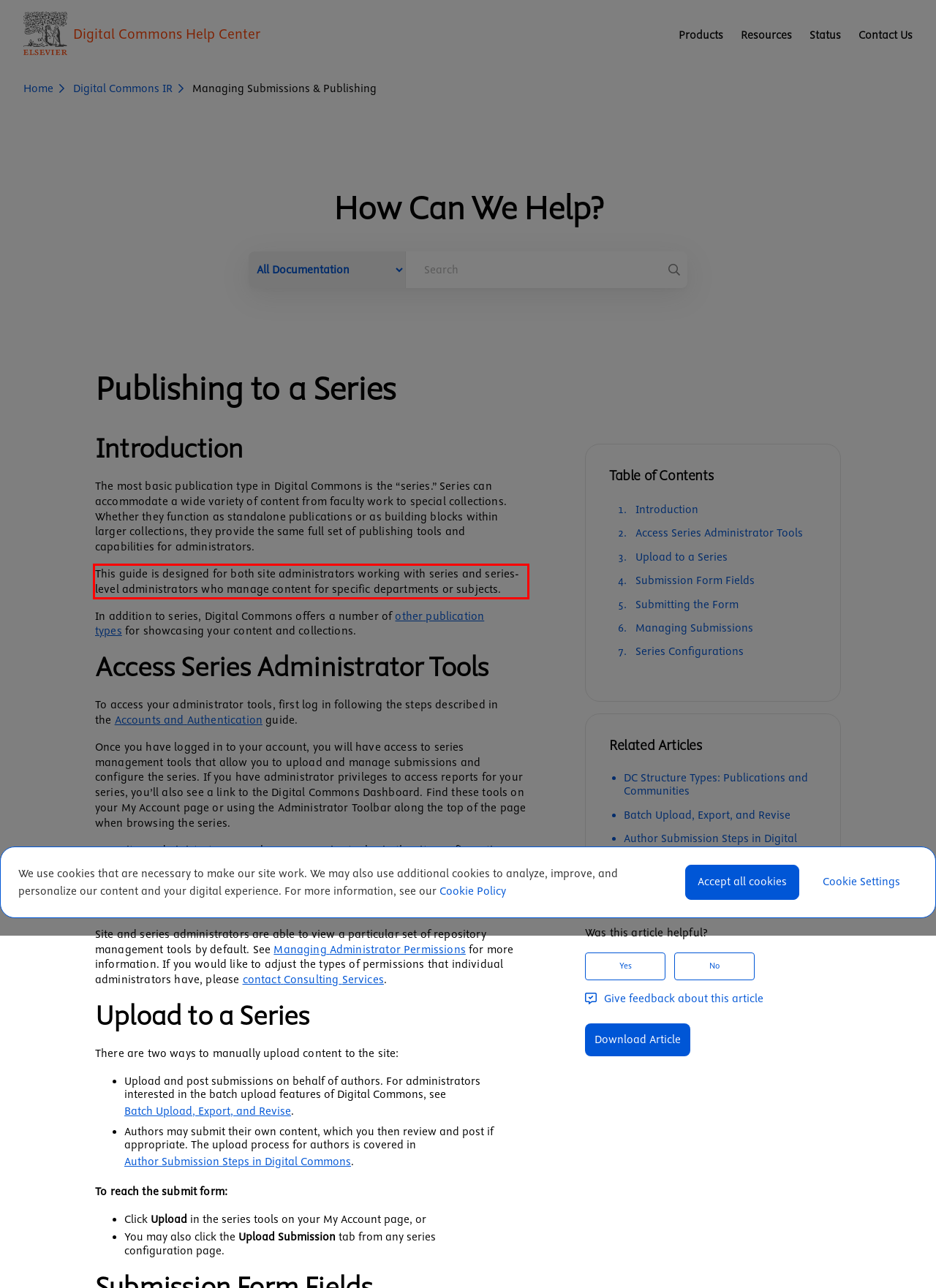Identify the text within the red bounding box on the webpage screenshot and generate the extracted text content.

This guide is designed for both site administrators working with series and series-level administrators who manage content for specific departments or subjects.